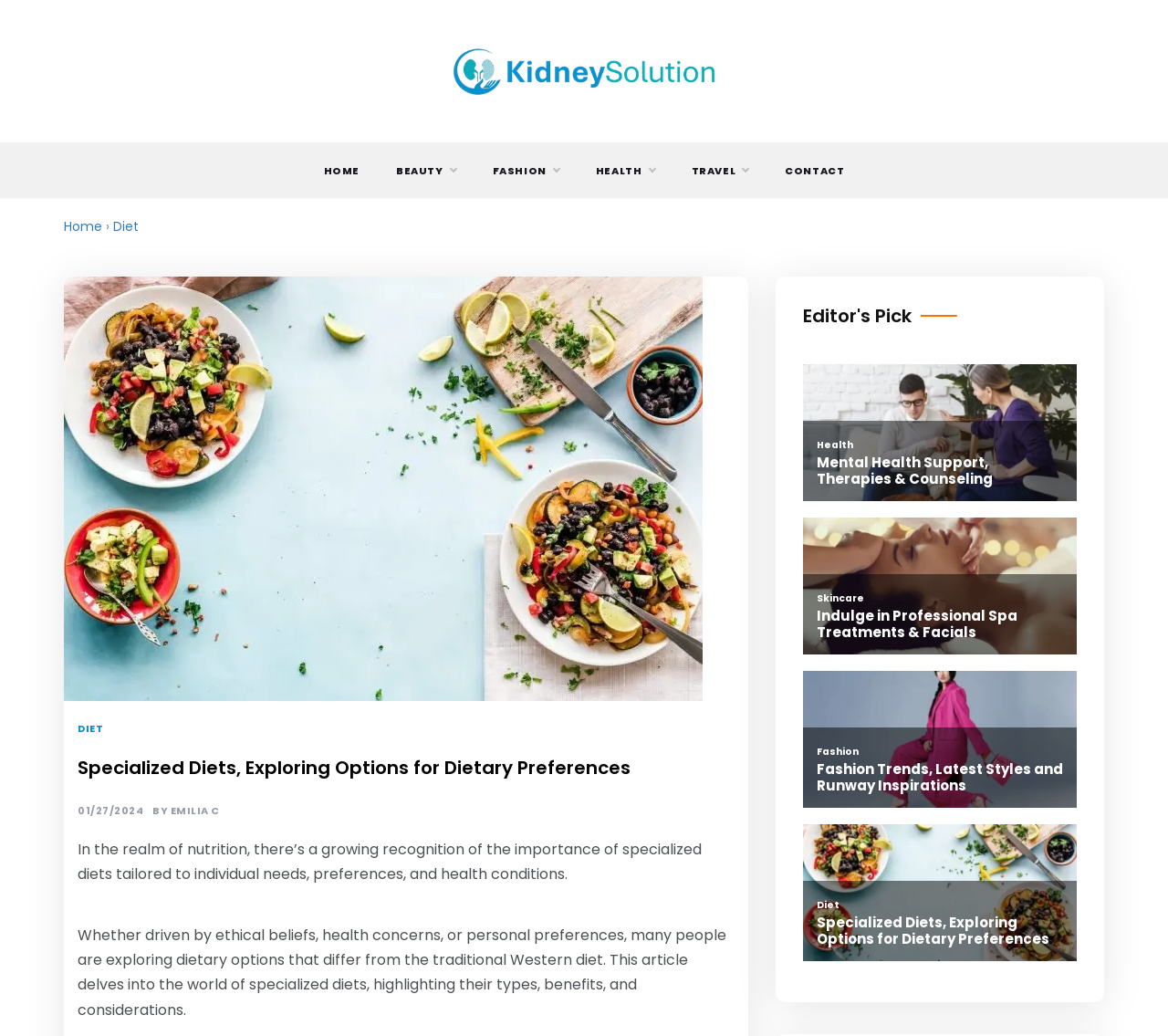Could you indicate the bounding box coordinates of the region to click in order to complete this instruction: "Explore the 'Editor's Pick' section".

[0.688, 0.293, 0.78, 0.316]